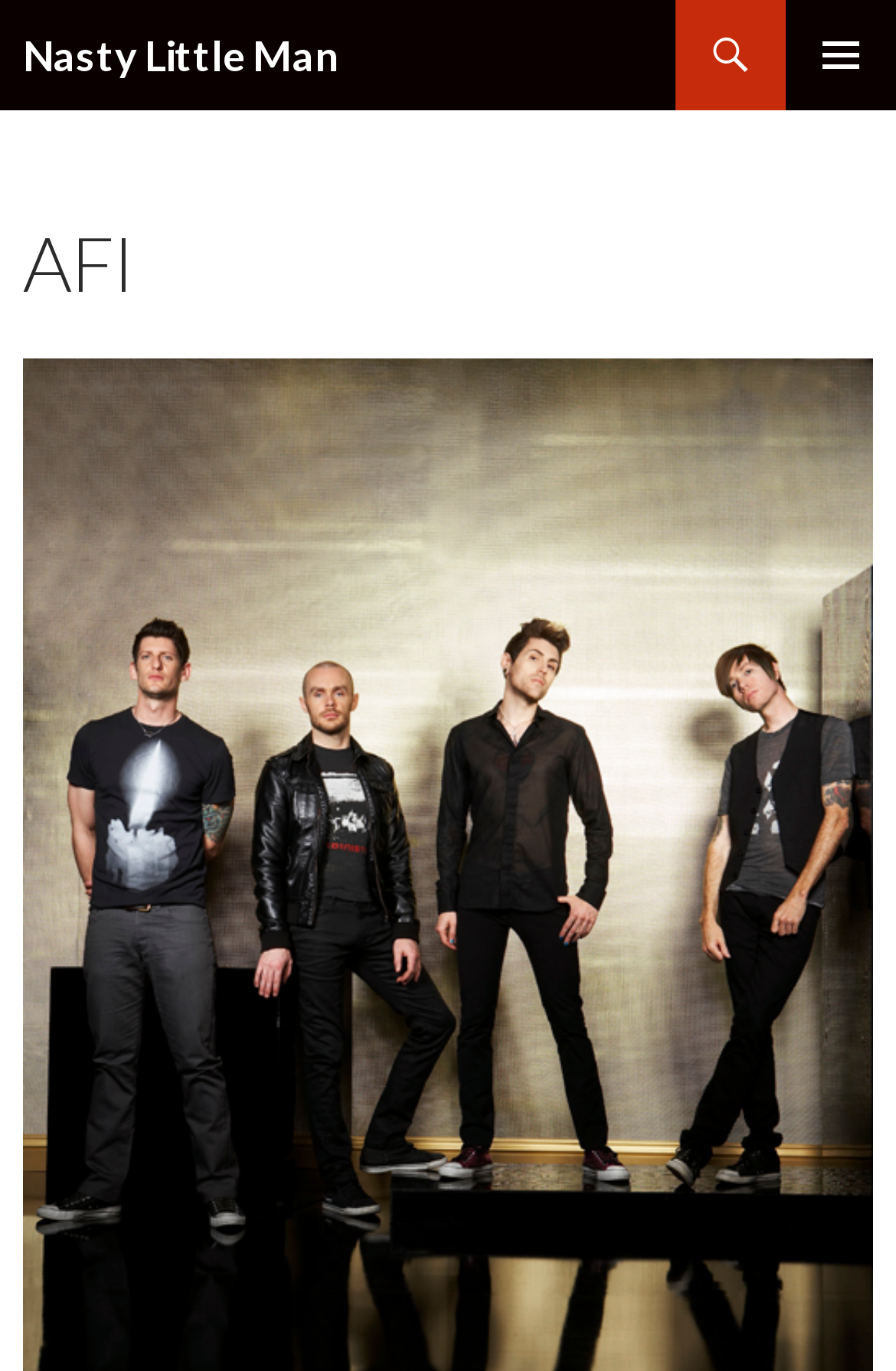Reply to the question with a single word or phrase:
How many links are present in the header section?

3